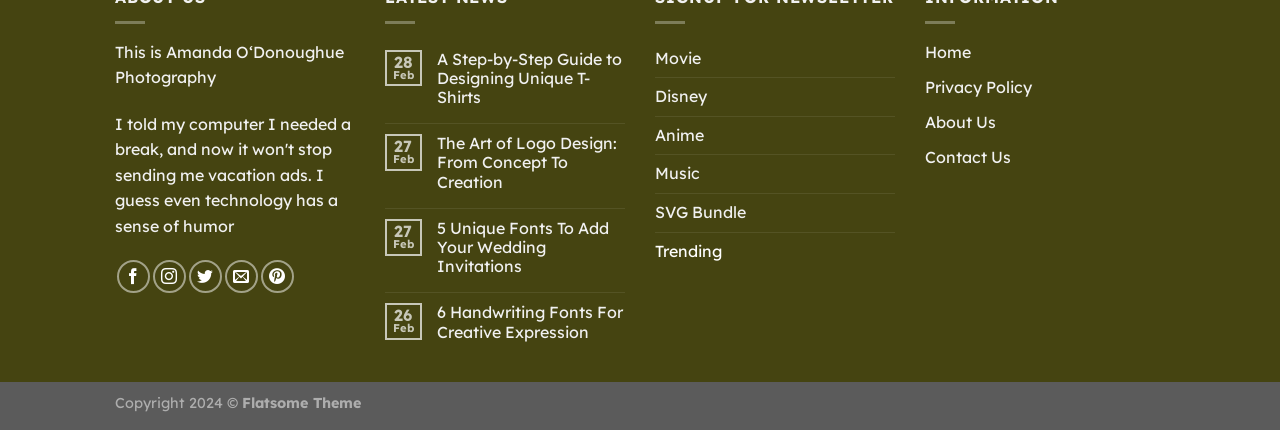Identify the bounding box coordinates of the clickable region required to complete the instruction: "Send us an email". The coordinates should be given as four float numbers within the range of 0 and 1, i.e., [left, top, right, bottom].

[0.176, 0.606, 0.202, 0.682]